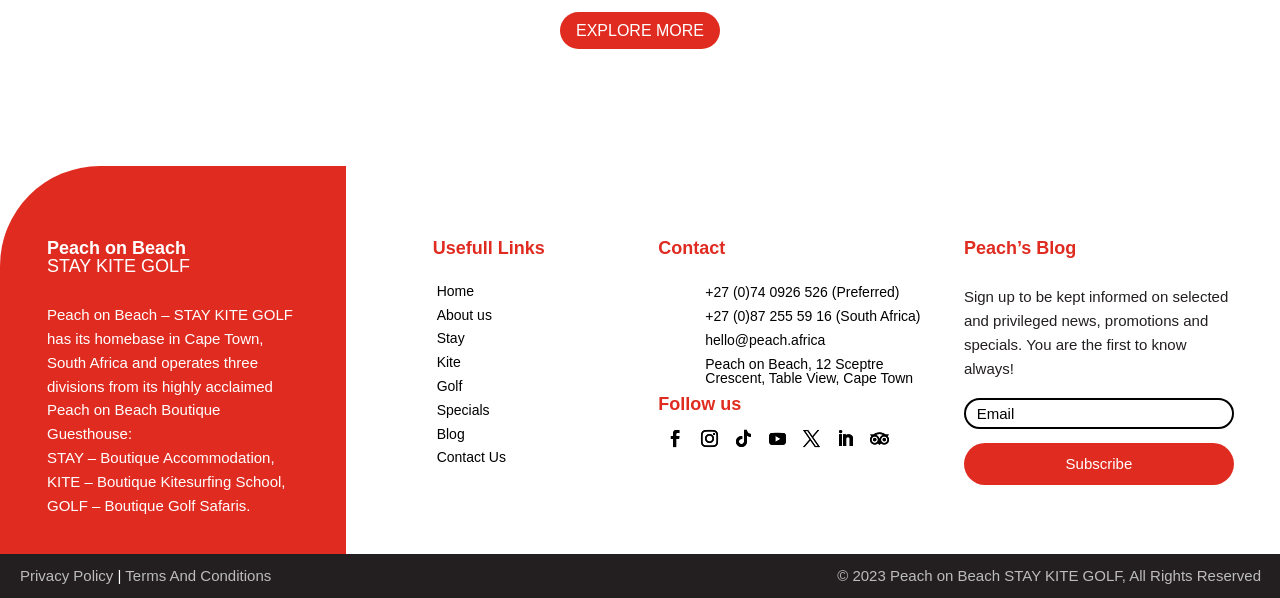Provide a single word or phrase to answer the given question: 
What is the location of Peach on Beach?

Cape Town, South Africa